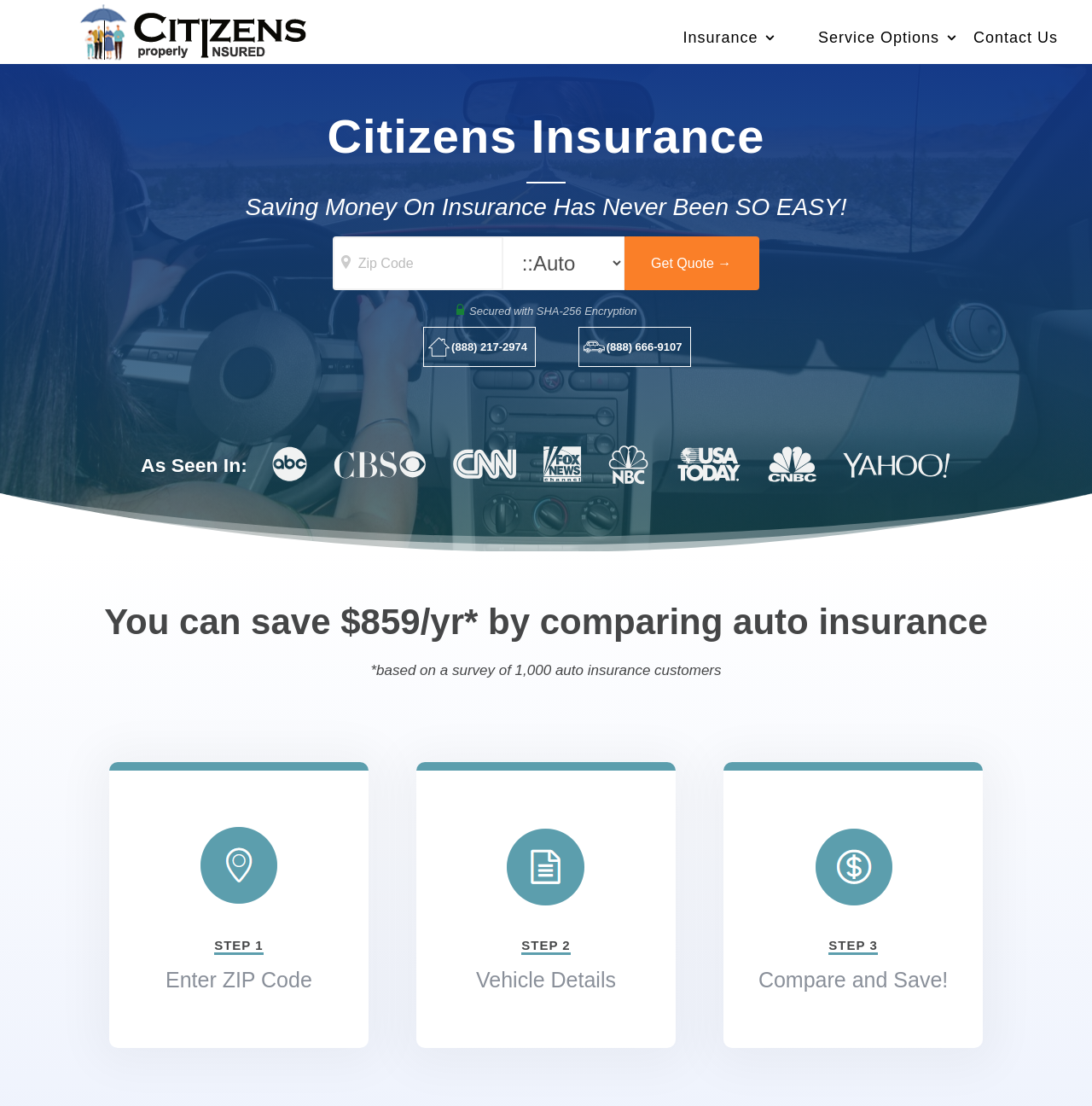Refer to the element description Join DAO and identify the corresponding bounding box in the screenshot. Format the coordinates as (top-left x, top-left y, bottom-right x, bottom-right y) with values in the range of 0 to 1.

None